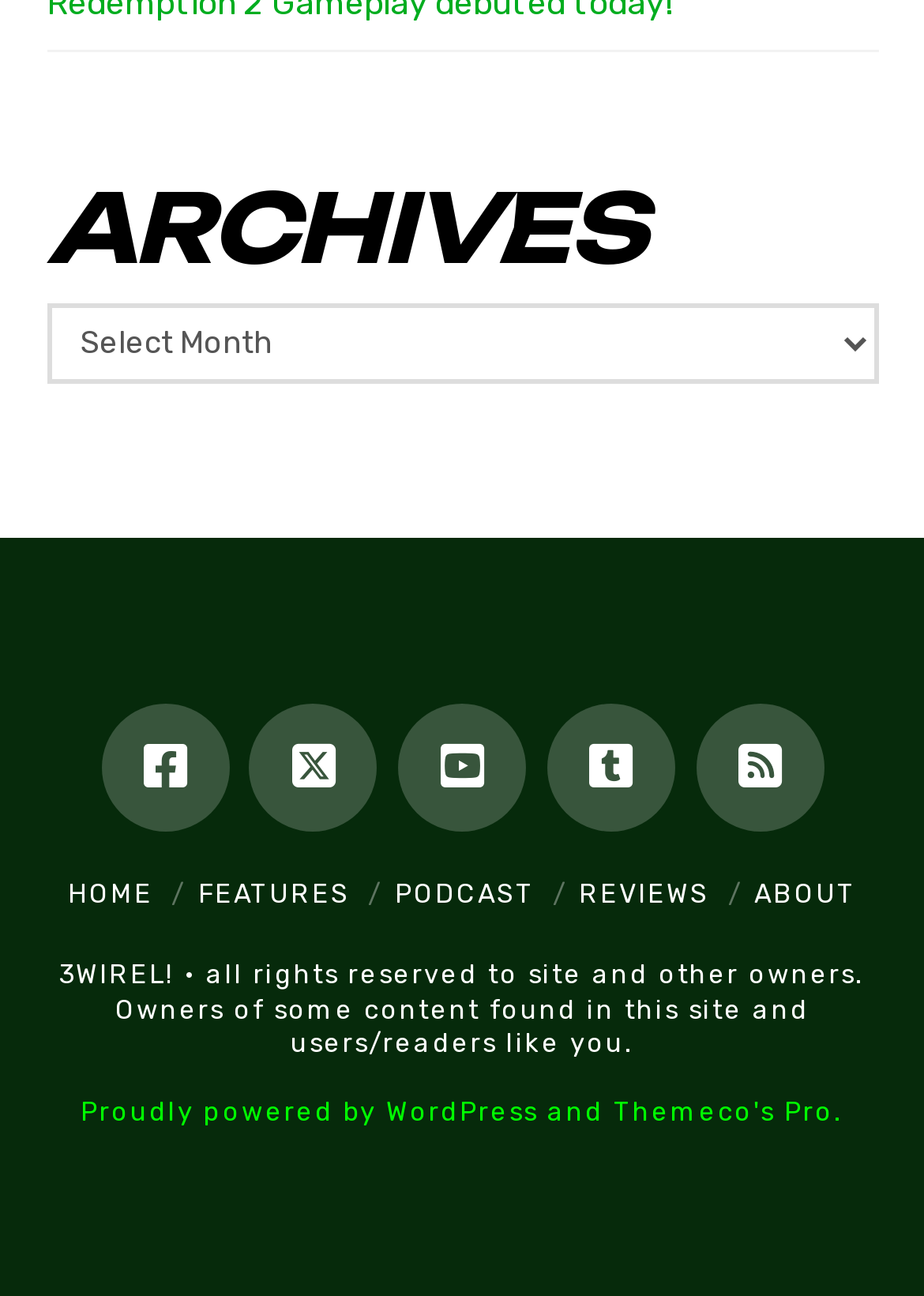Determine the bounding box coordinates for the element that should be clicked to follow this instruction: "Check about page". The coordinates should be given as four float numbers between 0 and 1, in the format [left, top, right, bottom].

[0.817, 0.678, 0.927, 0.702]